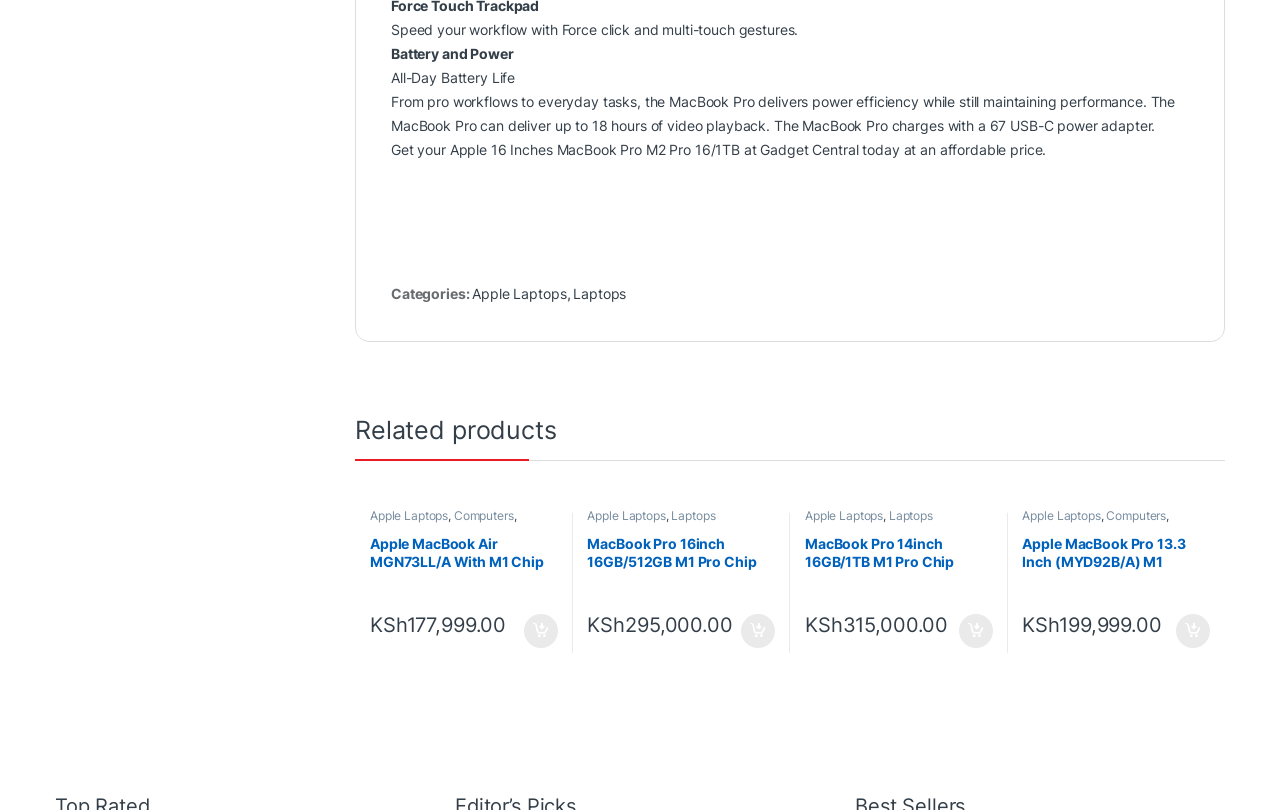Using the provided description Apple Laptops, find the bounding box coordinates for the UI element. Provide the coordinates in (top-left x, top-left y, bottom-right x, bottom-right y) format, ensuring all values are between 0 and 1.

[0.629, 0.628, 0.69, 0.646]